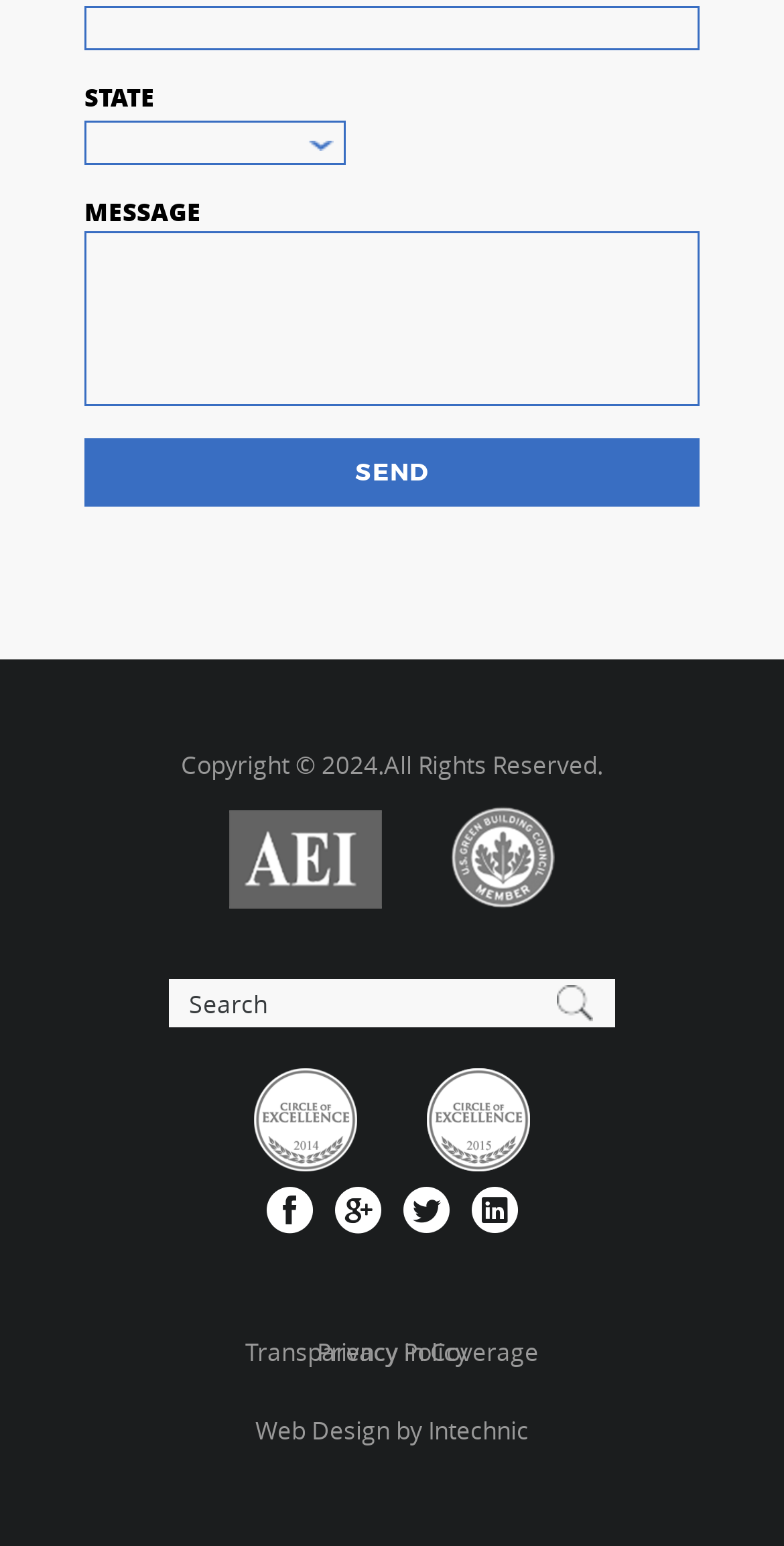From the image, can you give a detailed response to the question below:
What is the link at the bottom left corner?

The link 'Privacy Policy' is located at the bottom left corner of the webpage, which is likely to lead to a page describing the website's privacy policy.